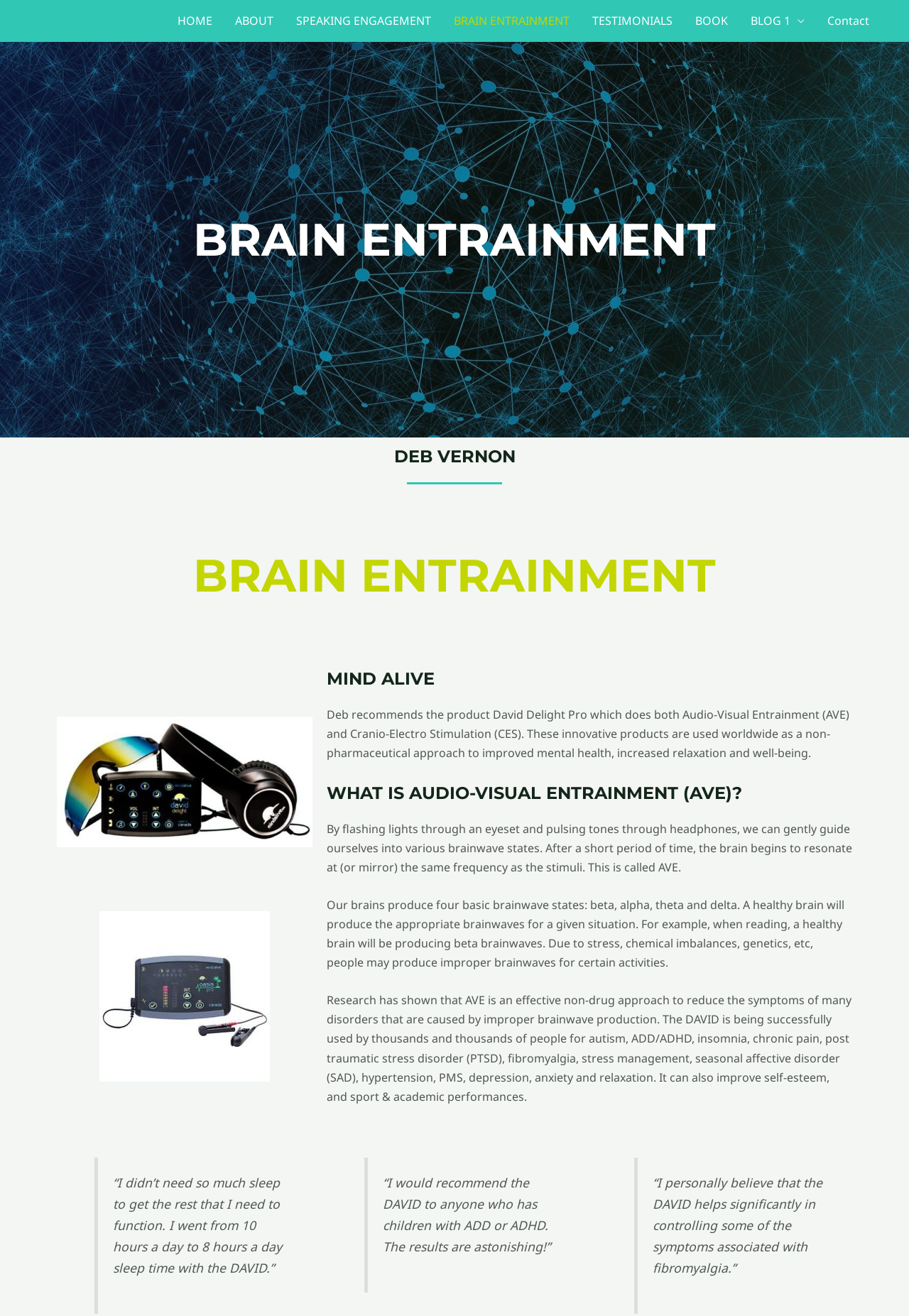Please determine the bounding box coordinates of the clickable area required to carry out the following instruction: "Click on the HOME link". The coordinates must be four float numbers between 0 and 1, represented as [left, top, right, bottom].

[0.183, 0.0, 0.246, 0.032]